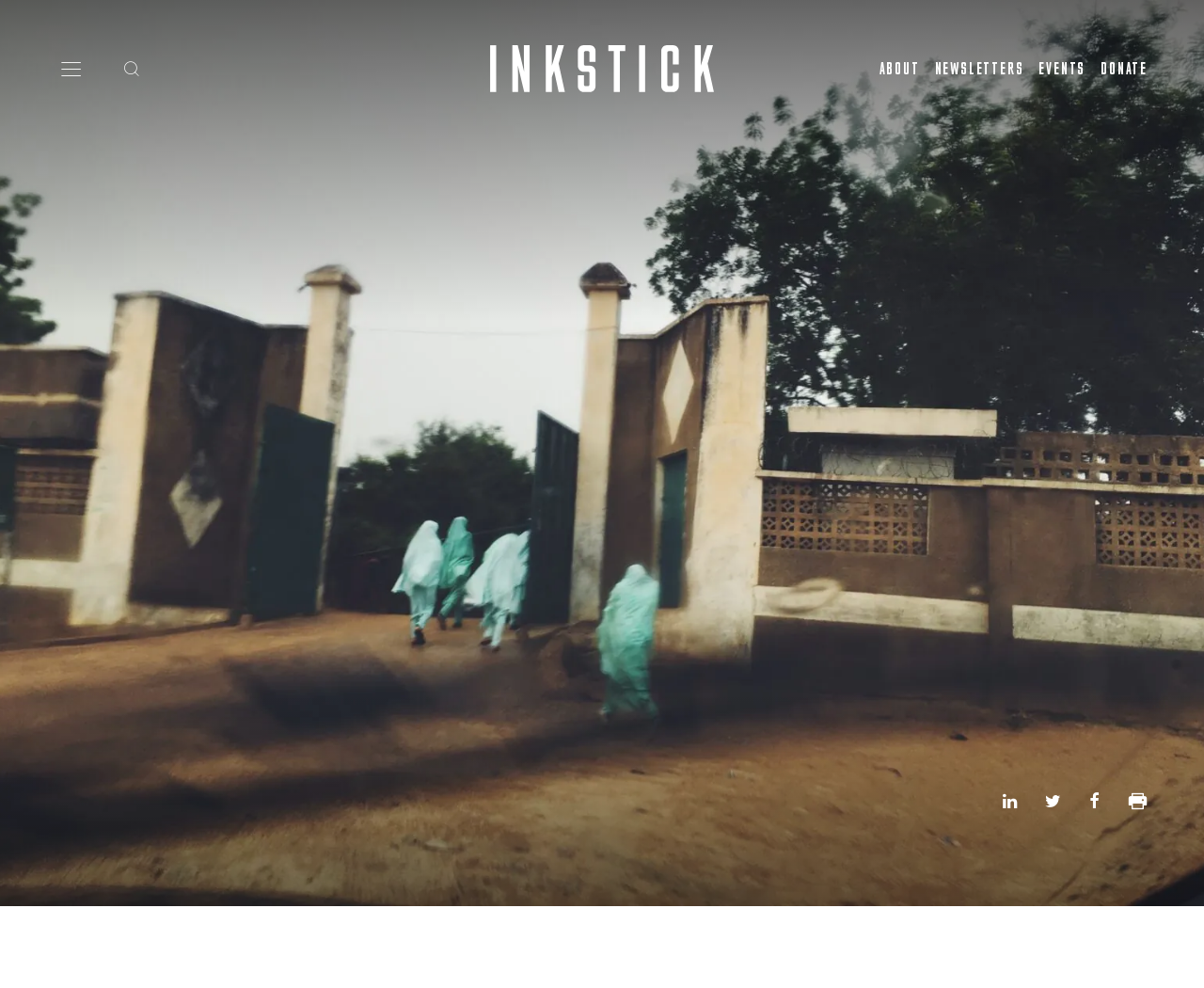Locate the bounding box coordinates of the region to be clicked to comply with the following instruction: "Get passes". The coordinates must be four float numbers between 0 and 1, in the form [left, top, right, bottom].

None